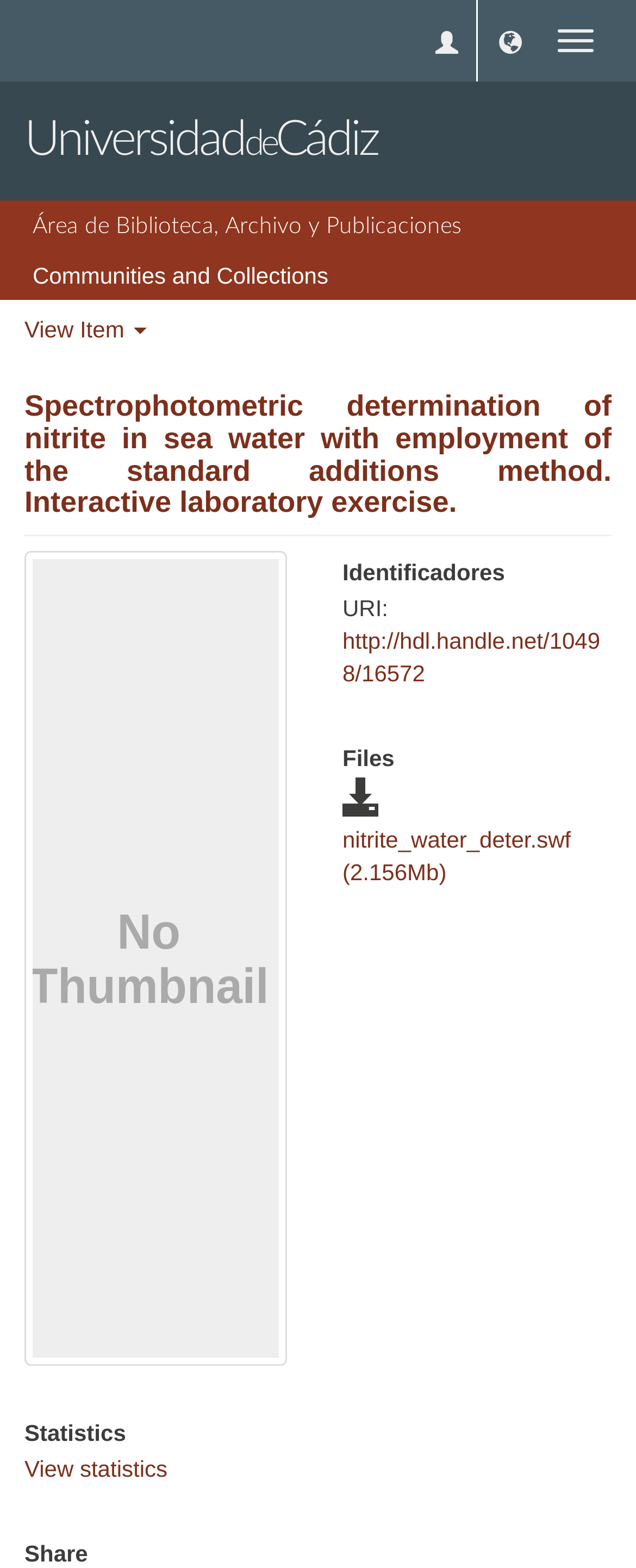What is the size of the linked file 'nitrite_water_deter.swf'?
Kindly offer a comprehensive and detailed response to the question.

Under the 'Files' heading, I found a link element with the text 'nitrite_water_deter.swf (2.156Mb)', which indicates the size of the linked file.